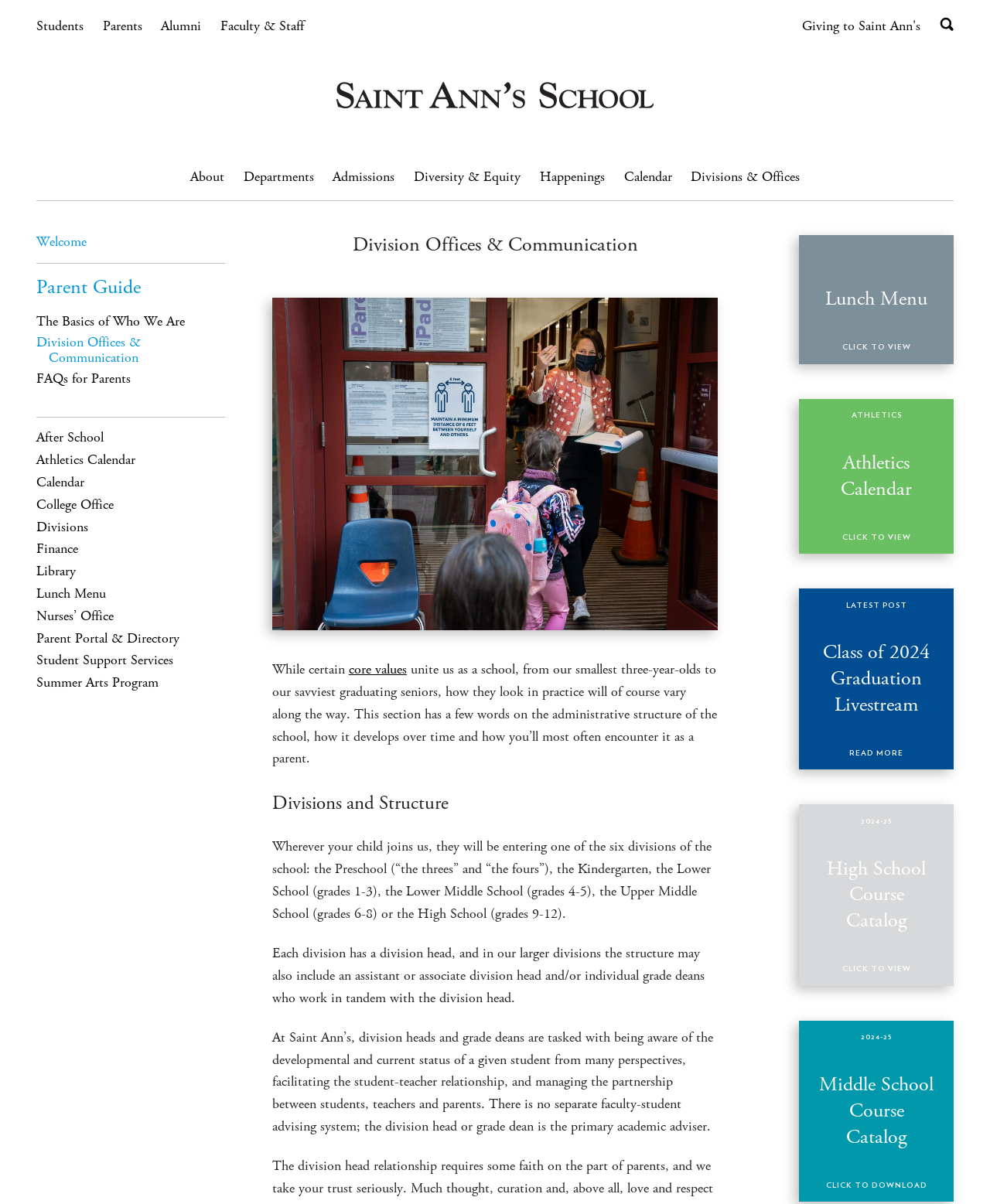Pinpoint the bounding box coordinates of the element to be clicked to execute the instruction: "Search for a query".

None